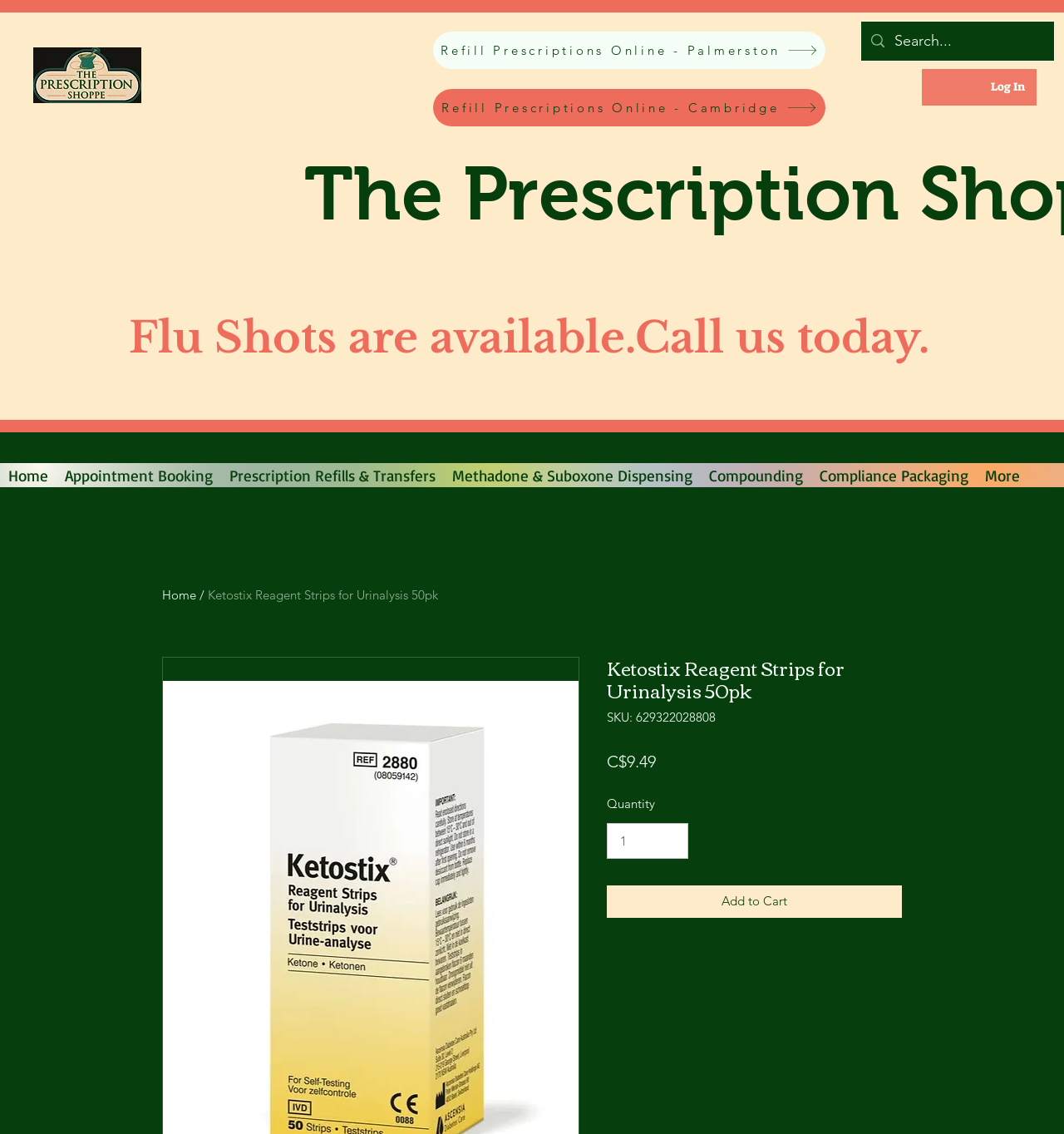Please find the bounding box coordinates of the element that needs to be clicked to perform the following instruction: "Add Ketostix Reagent Strips to cart". The bounding box coordinates should be four float numbers between 0 and 1, represented as [left, top, right, bottom].

[0.57, 0.781, 0.848, 0.809]